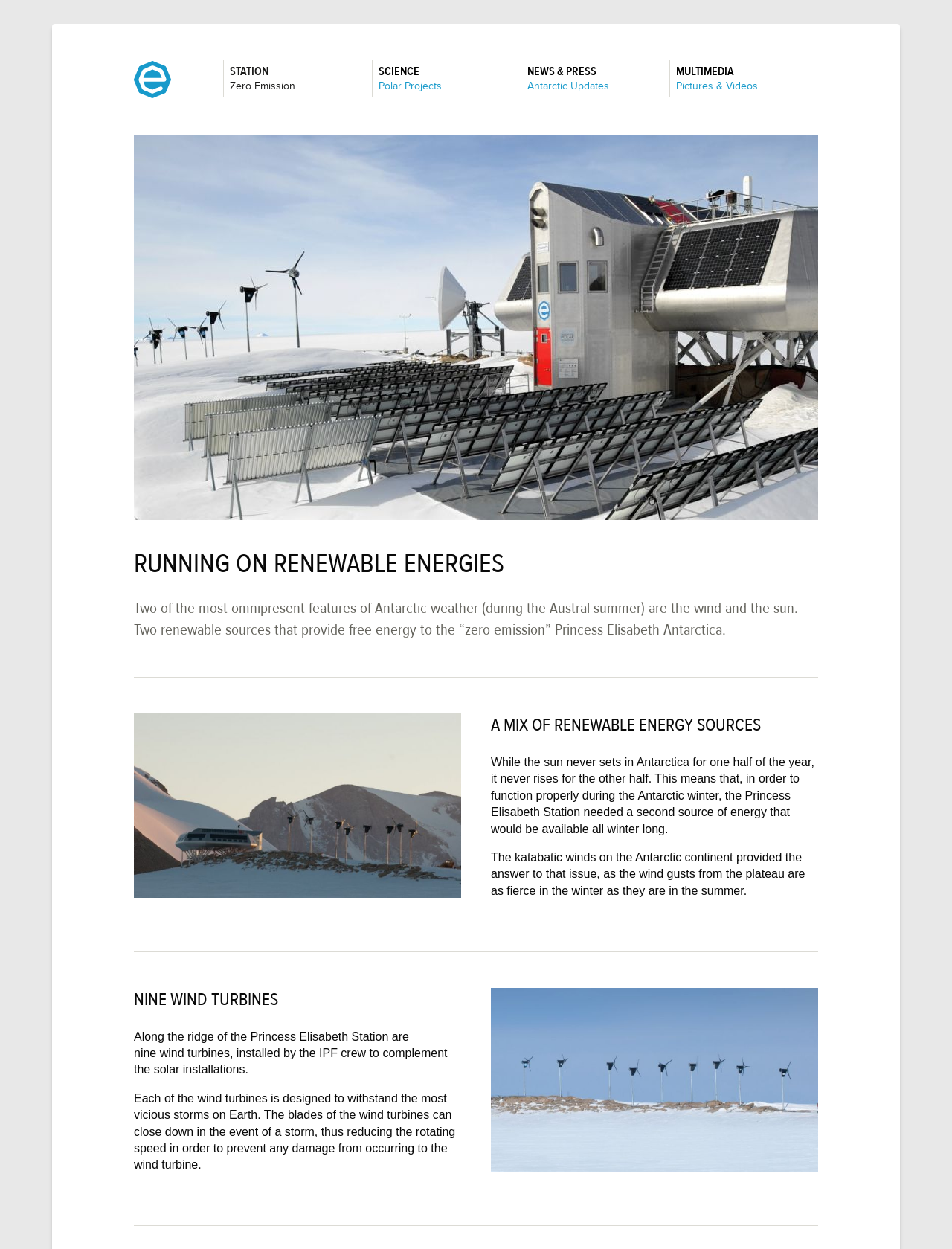Please find and give the text of the main heading on the webpage.

RUNNING ON RENEWABLE ENERGIES